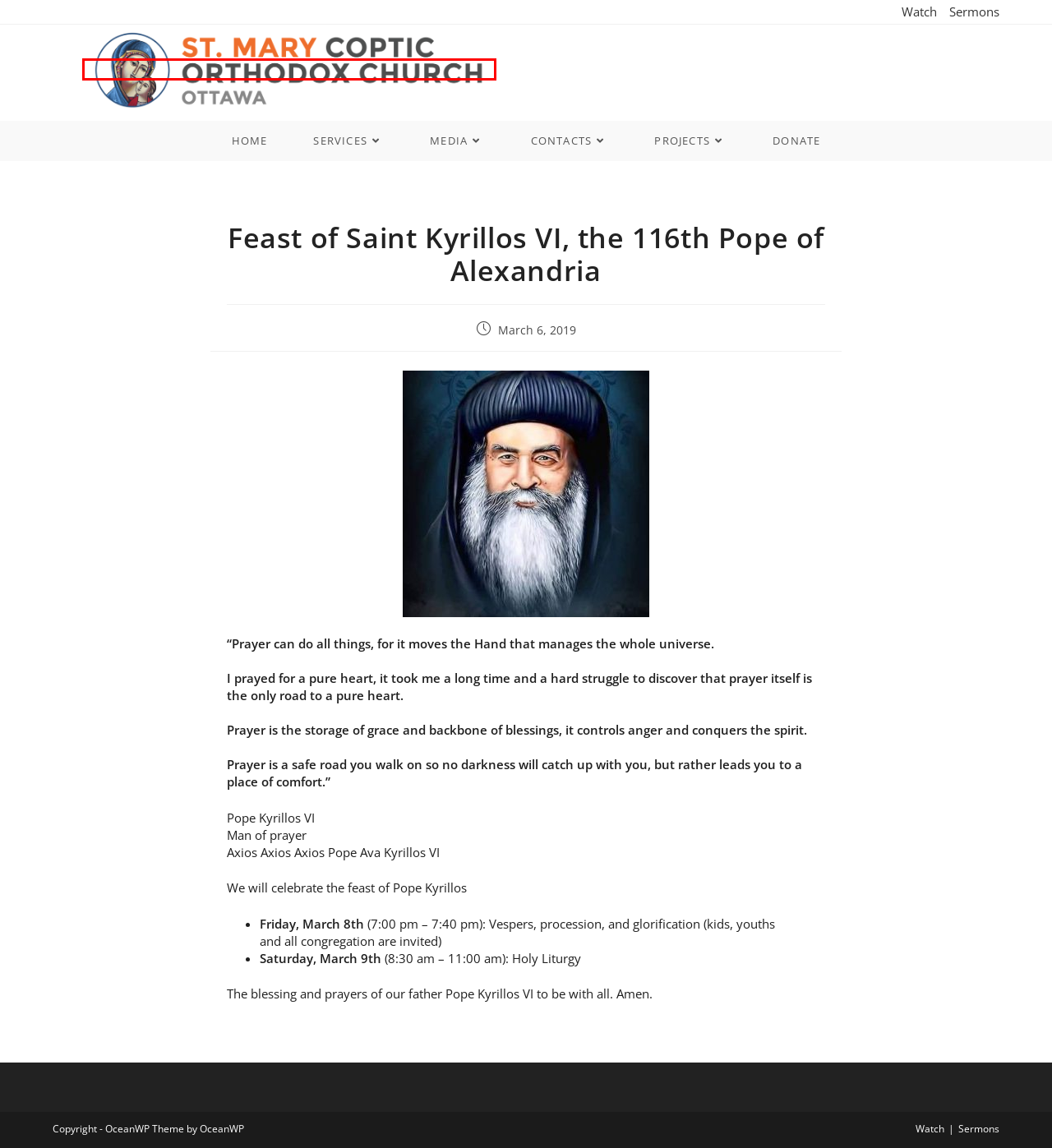Analyze the given webpage screenshot and identify the UI element within the red bounding box. Select the webpage description that best matches what you expect the new webpage to look like after clicking the element. Here are the candidates:
A. Media – St. Mary Coptic Orthodox Church
B. Contacts – St. Mary Coptic Orthodox Church
C. Projects – St. Mary Coptic Orthodox Church
D. Sermons – St. Mary Coptic Orthodox Church
E. St. Mary Coptic Orthodox Church – Ottawa, Canada
F. Watch – St. Mary Coptic Orthodox Church
G. Services – St. Mary Coptic Orthodox Church
H. Donate – St. Mary Coptic Orthodox Church

E